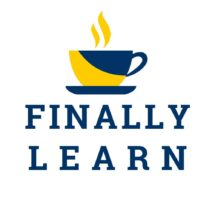Please give a concise answer to this question using a single word or phrase: 
What is the font style of the phrase 'FINALLY LEARN'?

Bold, modern